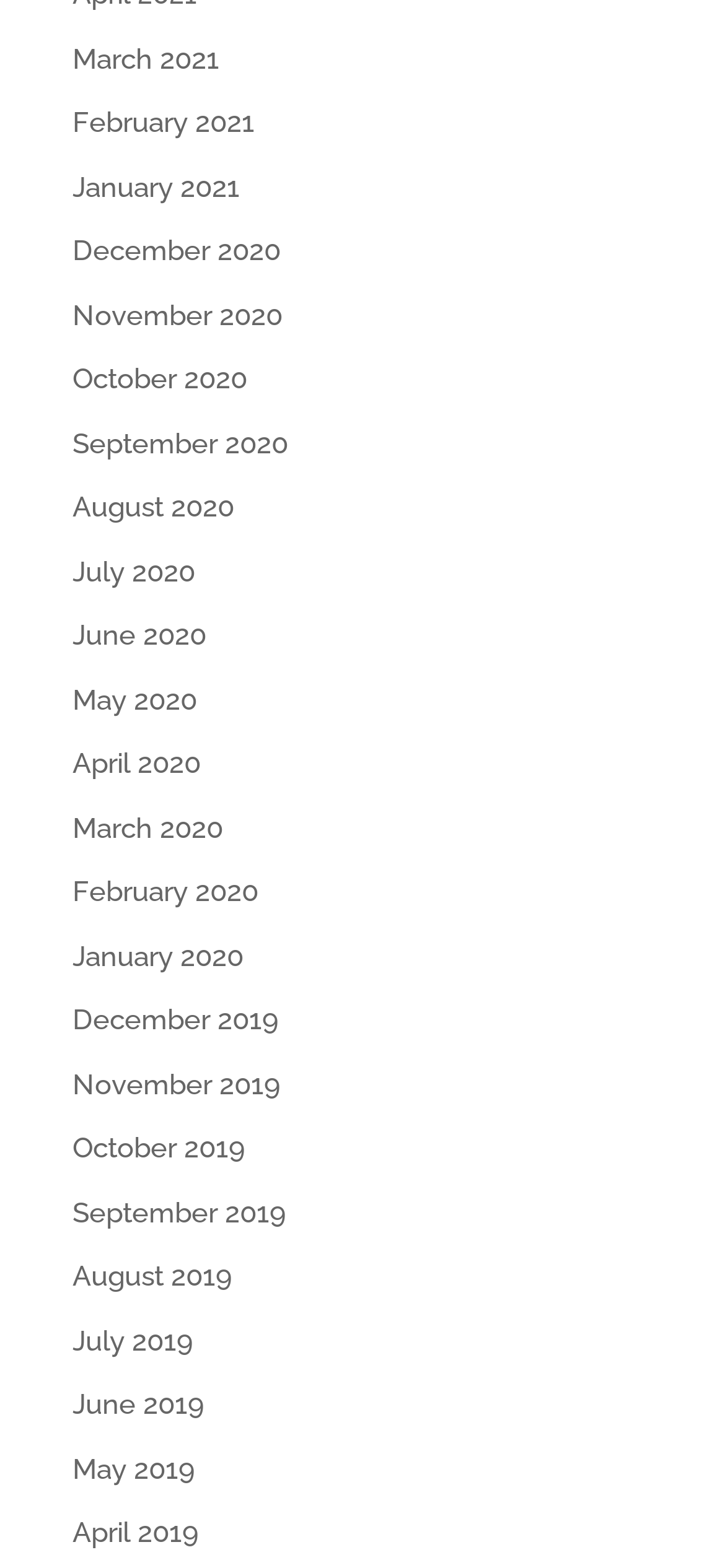Identify the bounding box coordinates for the element that needs to be clicked to fulfill this instruction: "go to January 2020". Provide the coordinates in the format of four float numbers between 0 and 1: [left, top, right, bottom].

[0.1, 0.6, 0.336, 0.621]